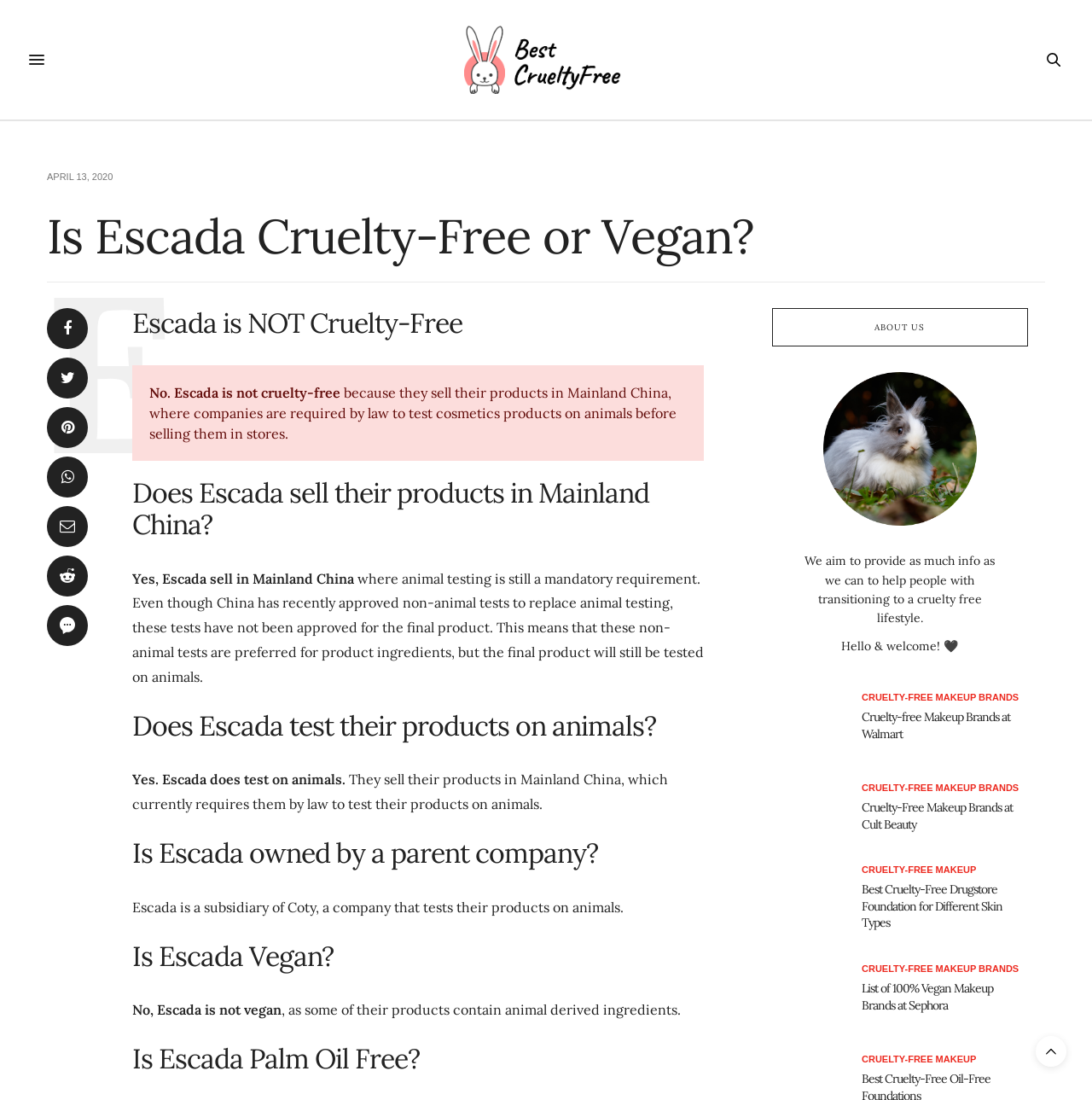Provide a brief response in the form of a single word or phrase:
What is the parent company of Escada?

Coty